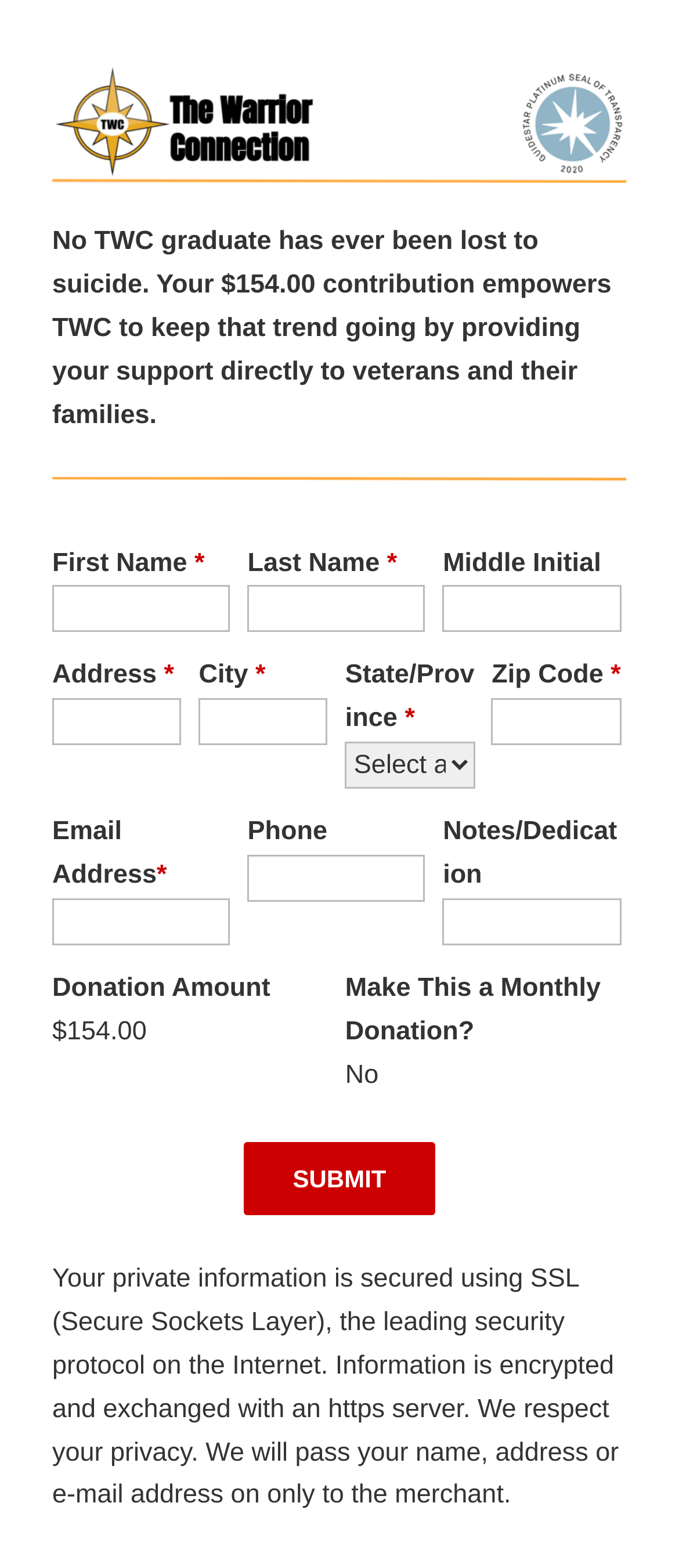Point out the bounding box coordinates of the section to click in order to follow this instruction: "Enter email address".

[0.077, 0.573, 0.339, 0.603]